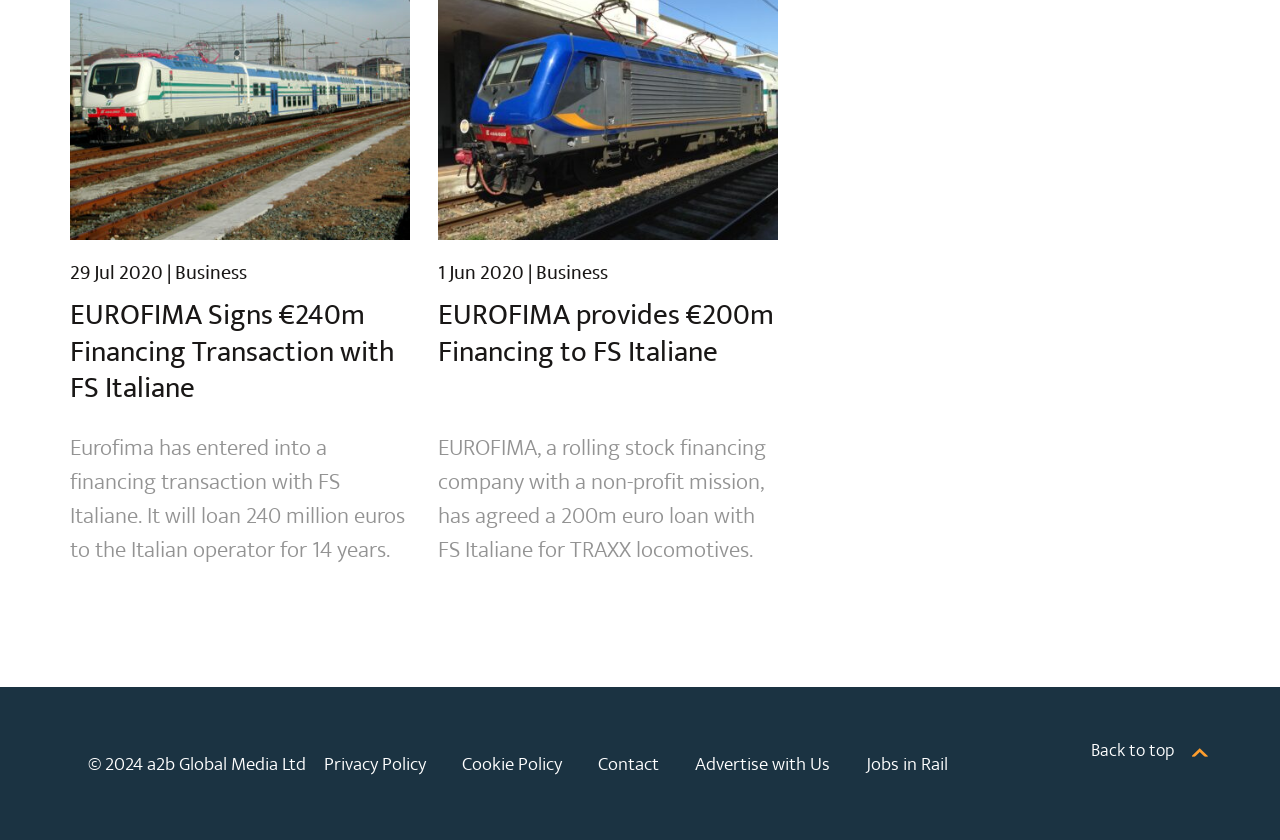Determine the bounding box of the UI element mentioned here: "Jobs in Rail". The coordinates must be in the format [left, top, right, bottom] with values ranging from 0 to 1.

[0.663, 0.871, 0.741, 0.948]